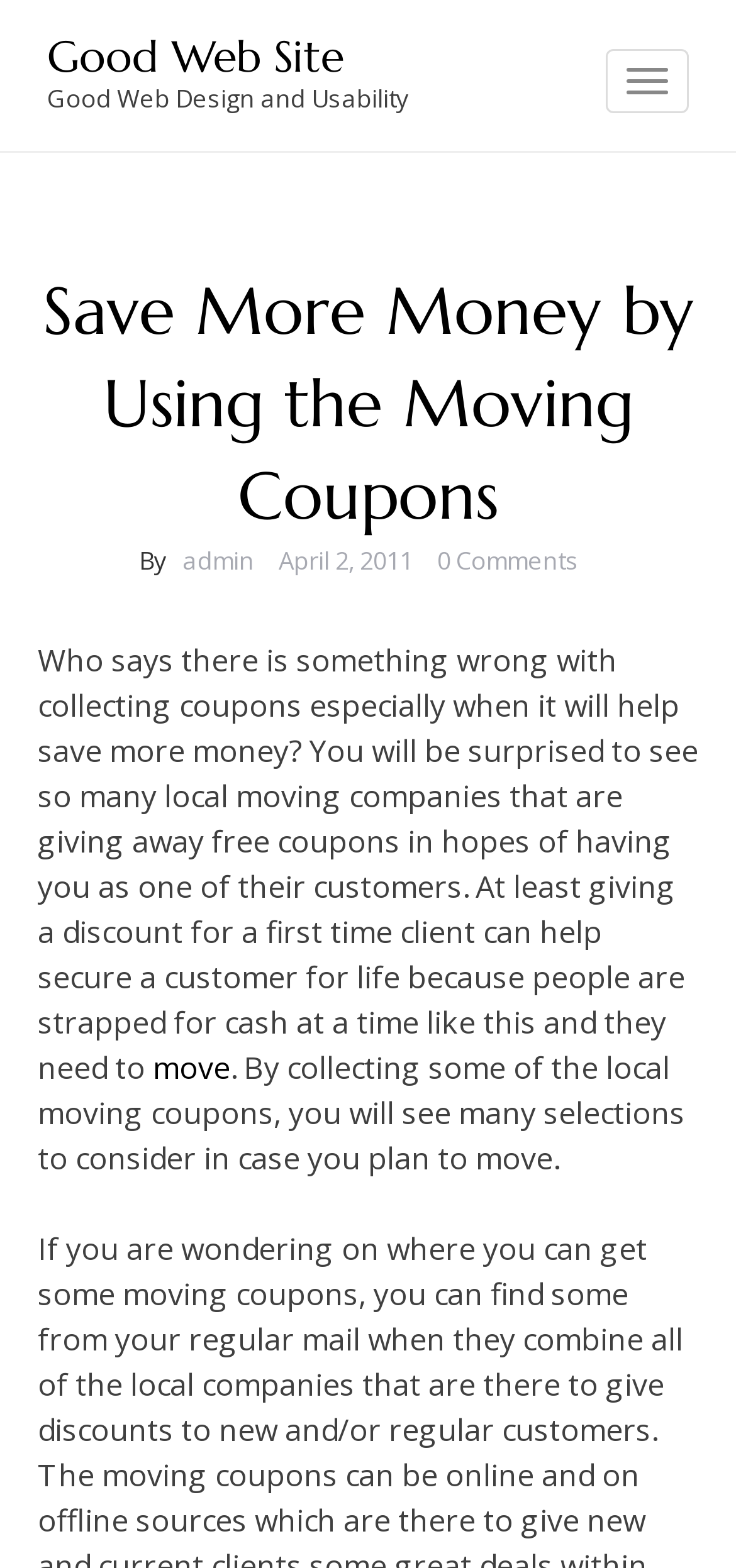Using the given description, provide the bounding box coordinates formatted as (top-left x, top-left y, bottom-right x, bottom-right y), with all values being floating point numbers between 0 and 1. Description: Toggle navigation

[0.823, 0.031, 0.936, 0.072]